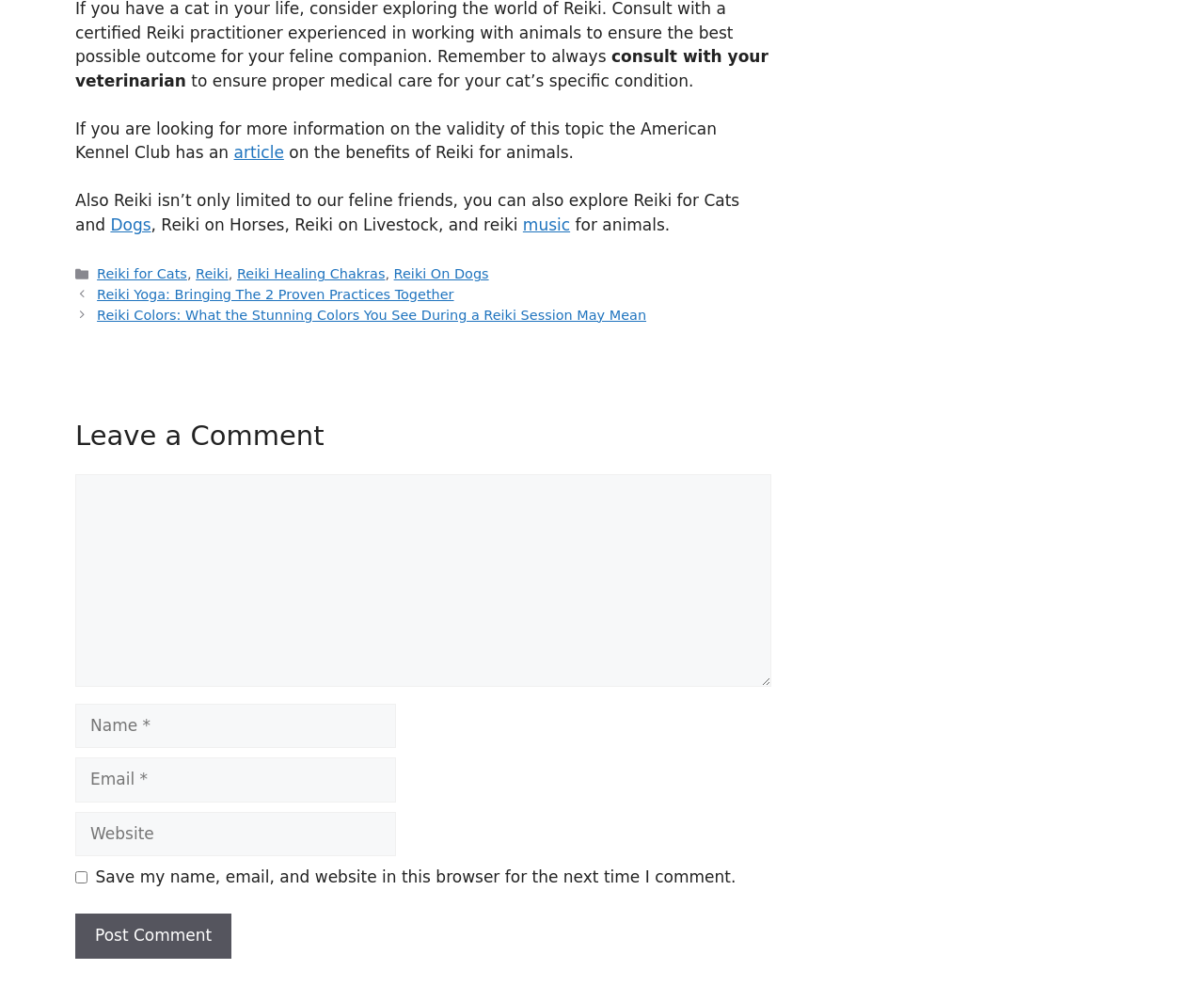How many categories are listed?
Using the image as a reference, give an elaborate response to the question.

In the footer section of the webpage, there are five categories listed: Reiki for Cats, Reiki, Reiki Healing Chakras, and Reiki On Dogs. These categories are likely related to the topic of the article and provide further resources for readers.